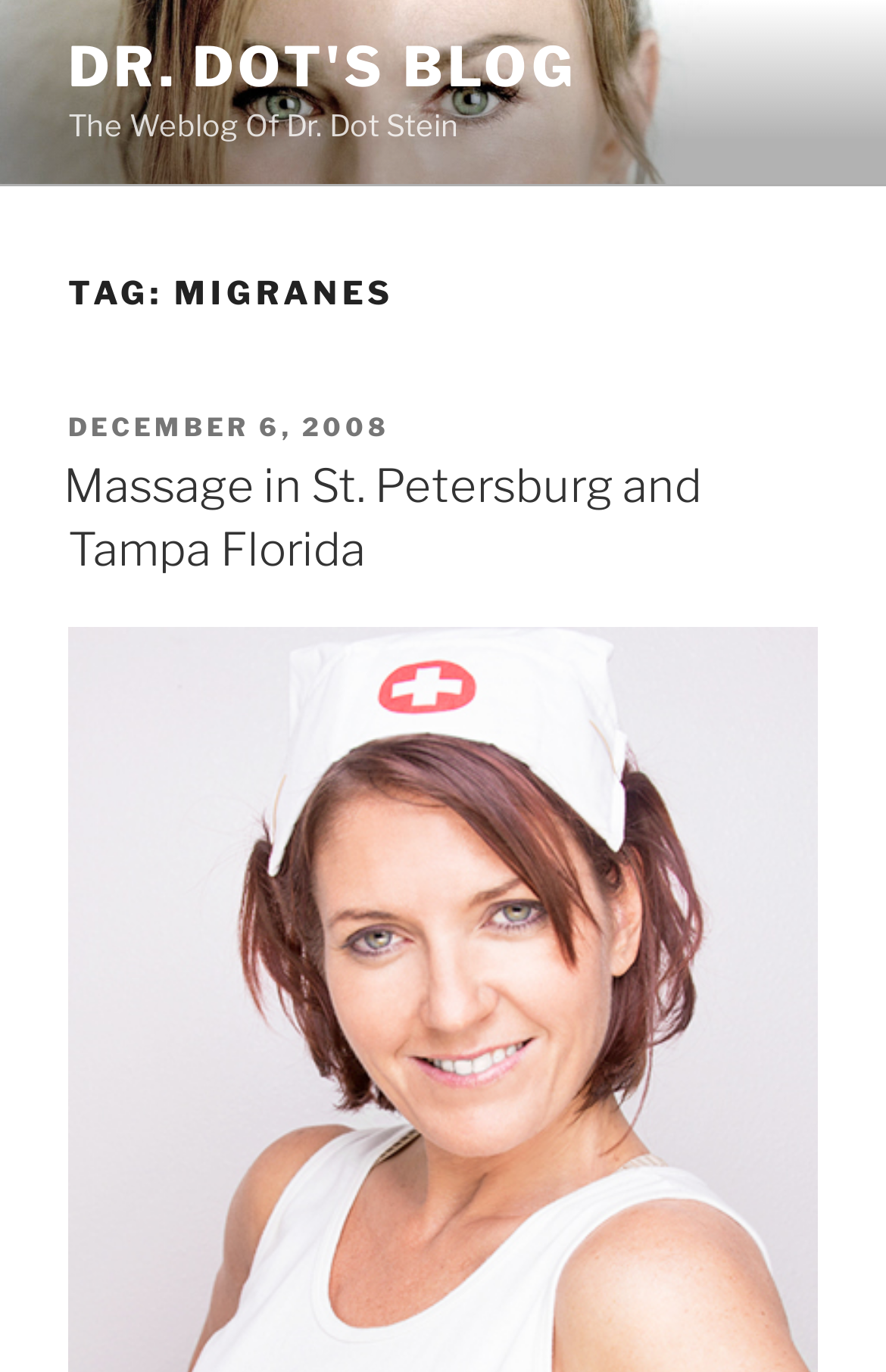Is the blog post related to massage?
Could you answer the question in a detailed manner, providing as much information as possible?

The blog post is related to massage because the title of the blog post is 'Massage in St. Petersburg and Tampa Florida', which suggests that the content of the blog post is related to massage services in those locations.